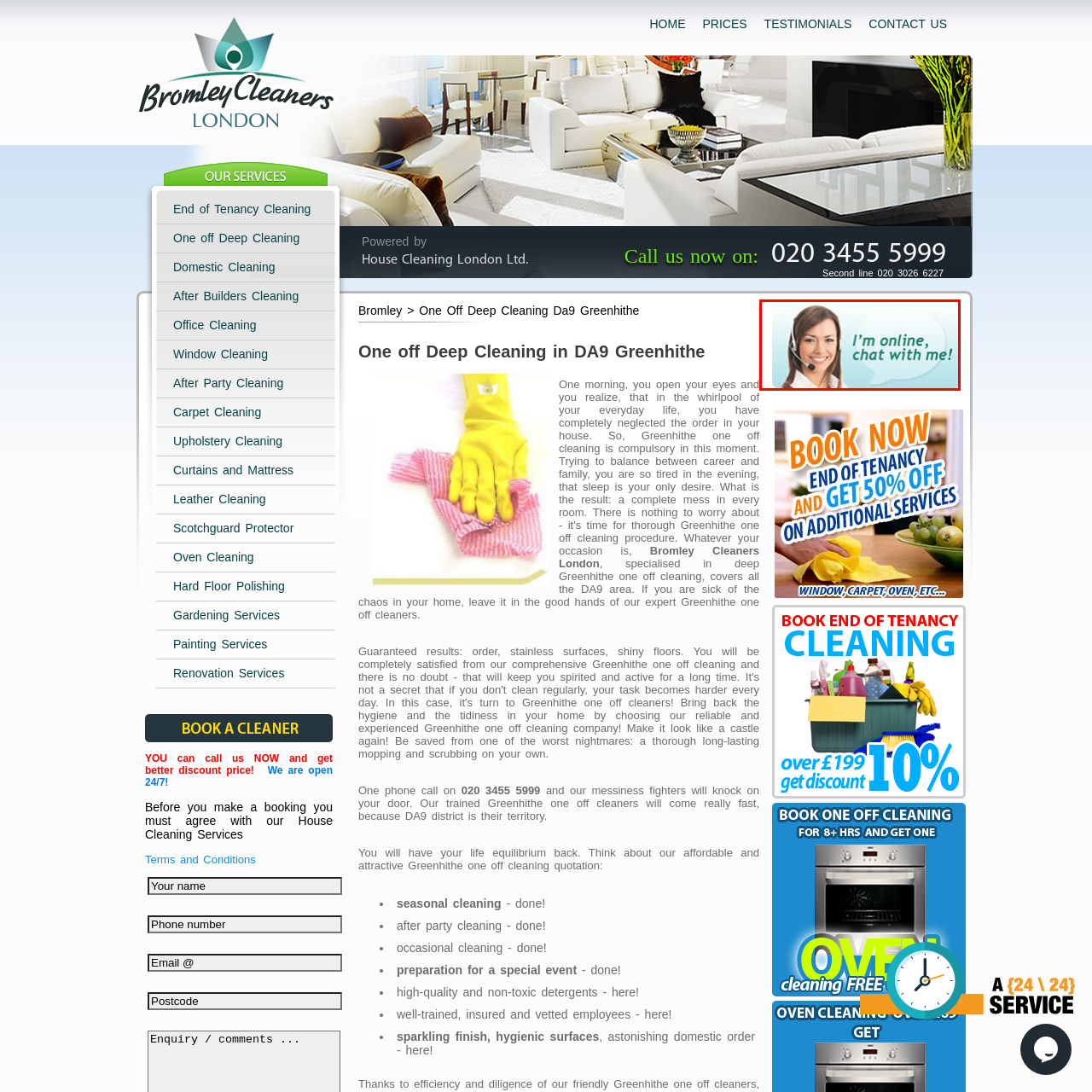Observe the image encased in the red box and deliver an in-depth response to the subsequent question by interpreting the details within the image:
What is the background of the image?

The background of the image is a soft gradient, which is a subtle and professional-looking background that evokes a sense of approachability and friendliness, fitting for a customer service representative.